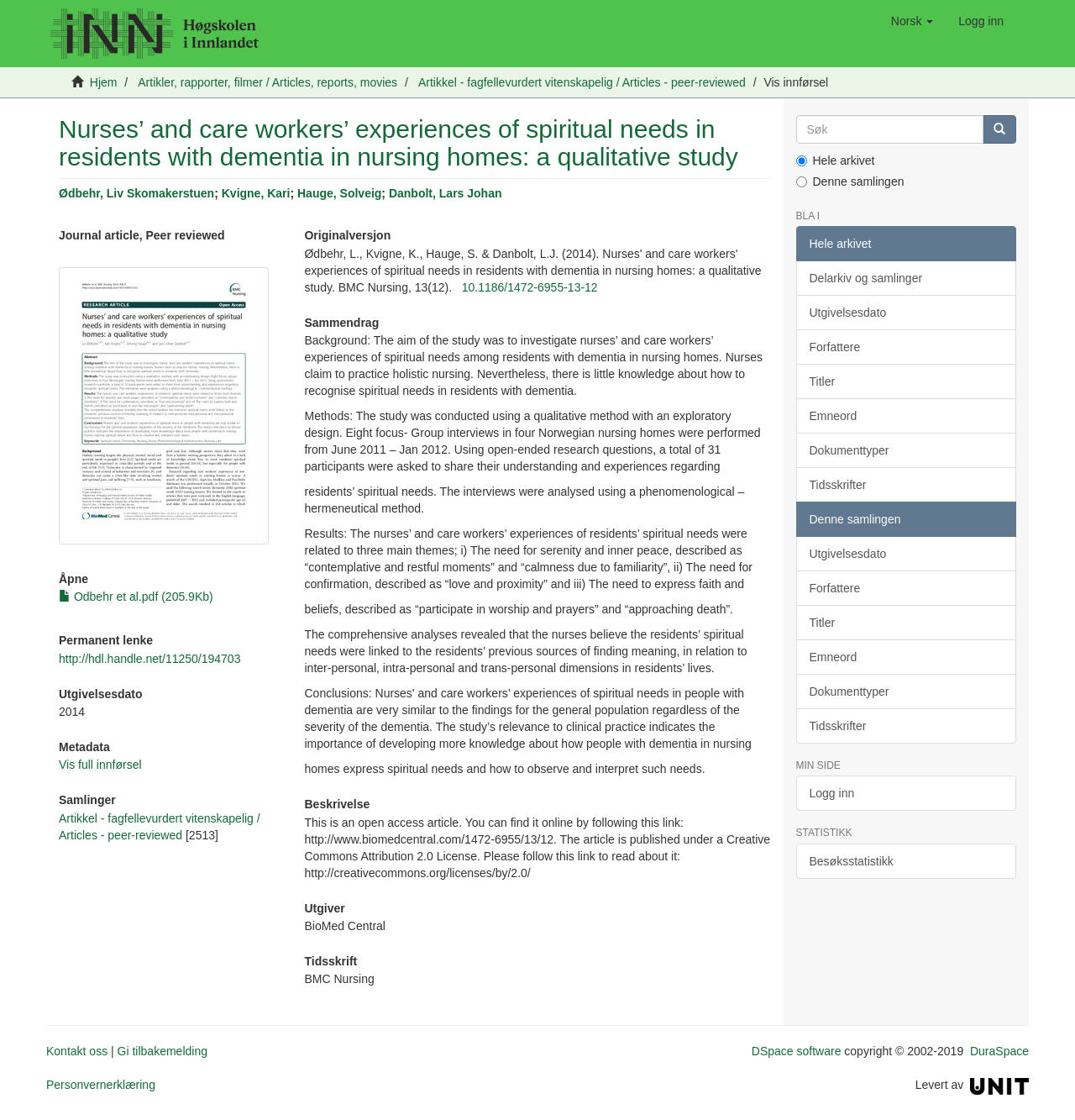Deliver a detailed narrative of the webpage's visual and textual elements.

This webpage is about a research article titled "Nurses’ and care workers’ experiences of spiritual needs in residents with dementia in nursing homes: a qualitative study". At the top of the page, there are several links and buttons, including a language selection option, a login button, and a search bar. 

Below the top section, the article's title is displayed prominently, followed by the authors' names: Ødbehr, Liv Skomakerstuen; Kvigne, Kari; Hauge, Solveig; Danbolt, Lars Johan. 

The article's metadata is presented in a structured format, including the journal article type, a thumbnail image, and links to the full text and permanent URL. The publication date is listed as 2014.

The main content of the article is divided into sections, including background, methods, results, and description. The background section explains the aim of the study, which is to investigate nurses' and care workers' experiences of spiritual needs among residents with dementia in nursing homes. The methods section describes the qualitative study design and the data collection process. The results section presents the findings, which are organized into three main themes related to residents' spiritual needs. 

The description section provides additional information about the article, including a statement about open access and a link to the publisher's website. The publisher is listed as BioMed Central, and the journal title is BMC Nursing.

On the right side of the page, there is a sidebar with several sections, including a search box, a list of links to related collections and archives, and a section titled "MIN SIDE" with a login link. There is also a "STATISTIKK" section with a link to visit statistics. At the bottom of the page, there are links to contact information, feedback, and privacy policies.